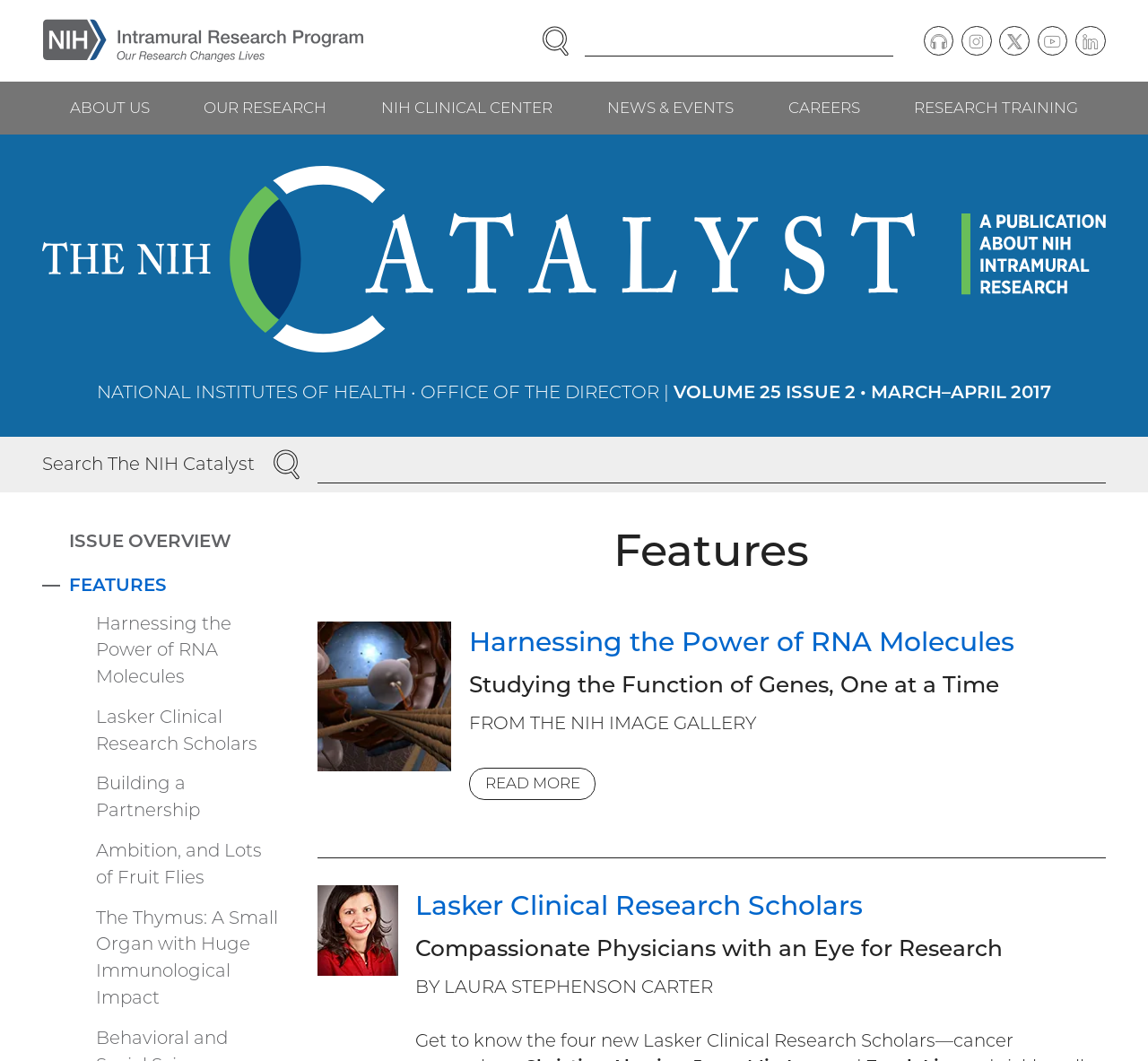Generate a comprehensive description of the contents of the webpage.

The webpage is about the NIH Intramural Research Program, featuring articles and research from March-April 2017. At the top left, there is a link to skip to the main content. Next to it, there is a logo of the NIH Intramural Research Program with a tagline "Our Research Changes Lives". 

On the top right, there is a search bar with a label "Enter Search Term(s):" and a search button. Below it, there are social media links to podcast, Instagram, Twitter, YouTube, and LinkedIn.

The main navigation menu is located below the logo, with links to "ABOUT US", "OUR RESEARCH", "NIH CLINICAL CENTER", "NEWS & EVENTS", "CAREERS", and "RESEARCH TRAINING".

Below the navigation menu, there is a link to "The NIH Catalyst: A Publication About NIH Intramural Research" with an accompanying image. 

The main content of the webpage is divided into sections. The first section has a title "NATIONAL INSTITUTES OF HEALTH • OFFICE OF THE DIRECTOR | VOLUME 25 ISSUE 2 • MARCH–APRIL 2017". Below it, there is a search bar with a label "Search The NIH Catalyst" and a search button.

The next section is titled "Features" and contains several articles. The first article is titled "Harnessing the Power of RNA Molecules" with a link to read more. The second article is titled "Studying the Function of Genes, One at a Time" with an image from the NIH Image Gallery and a link to read more. The third article is titled "Lasker Clinical Research Scholars" with a link to read more. The fourth article is titled "Compassionate Physicians with an Eye for Research" with an author name "BY LAURA STEPHENSON CARTER".

On the right side of the webpage, there are links to "ISSUE OVERVIEW", "FEATURES", and a collapsible menu with links to several articles, including "Harnessing the Power of RNA Molecules", "Lasker Clinical Research Scholars", "Building a Partnership", "Ambition, and Lots of Fruit Flies", and "The Thymus: A Small Organ with Huge Immunological Impact".